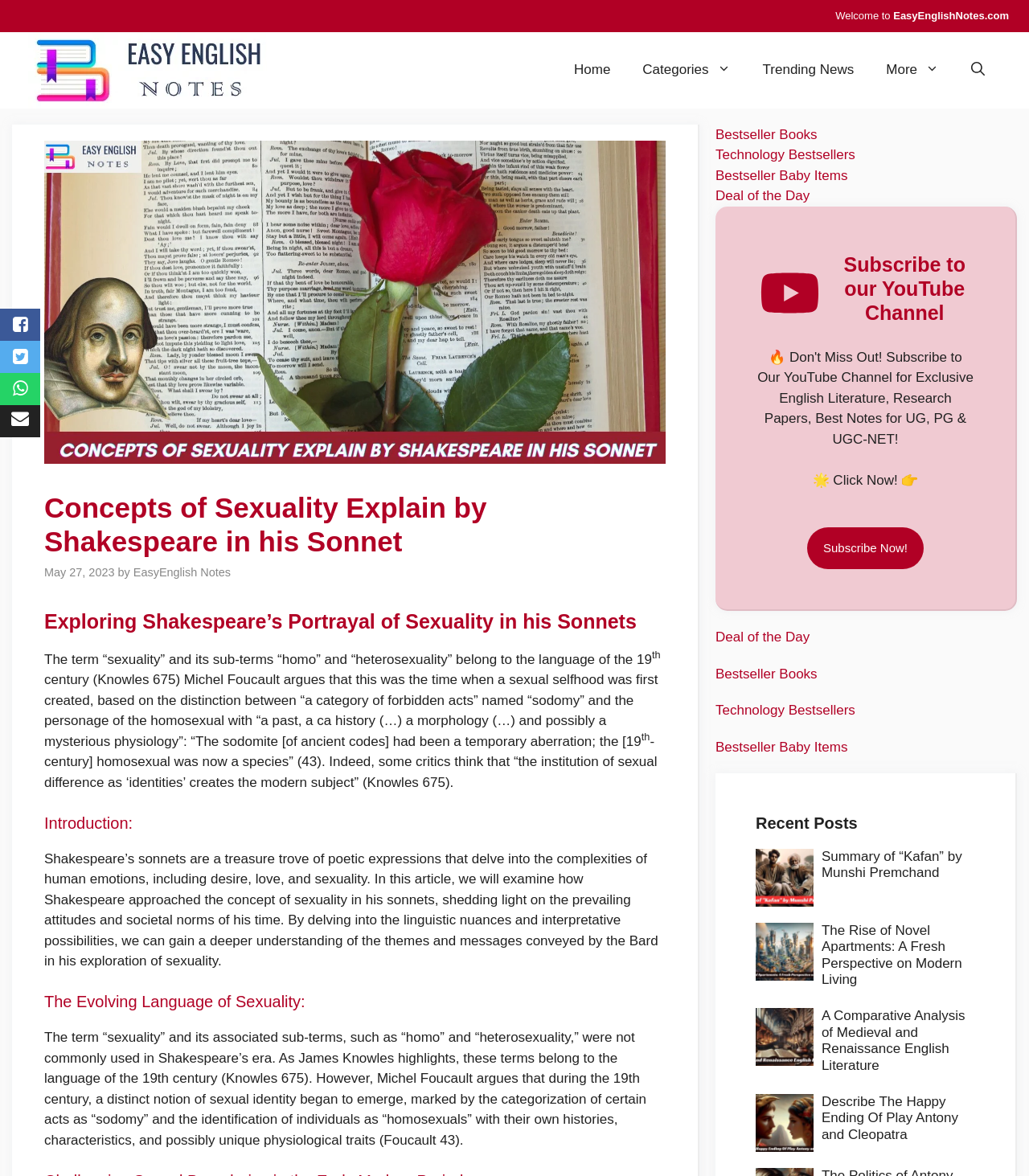When was the article published?
Your answer should be a single word or phrase derived from the screenshot.

May 27, 2023